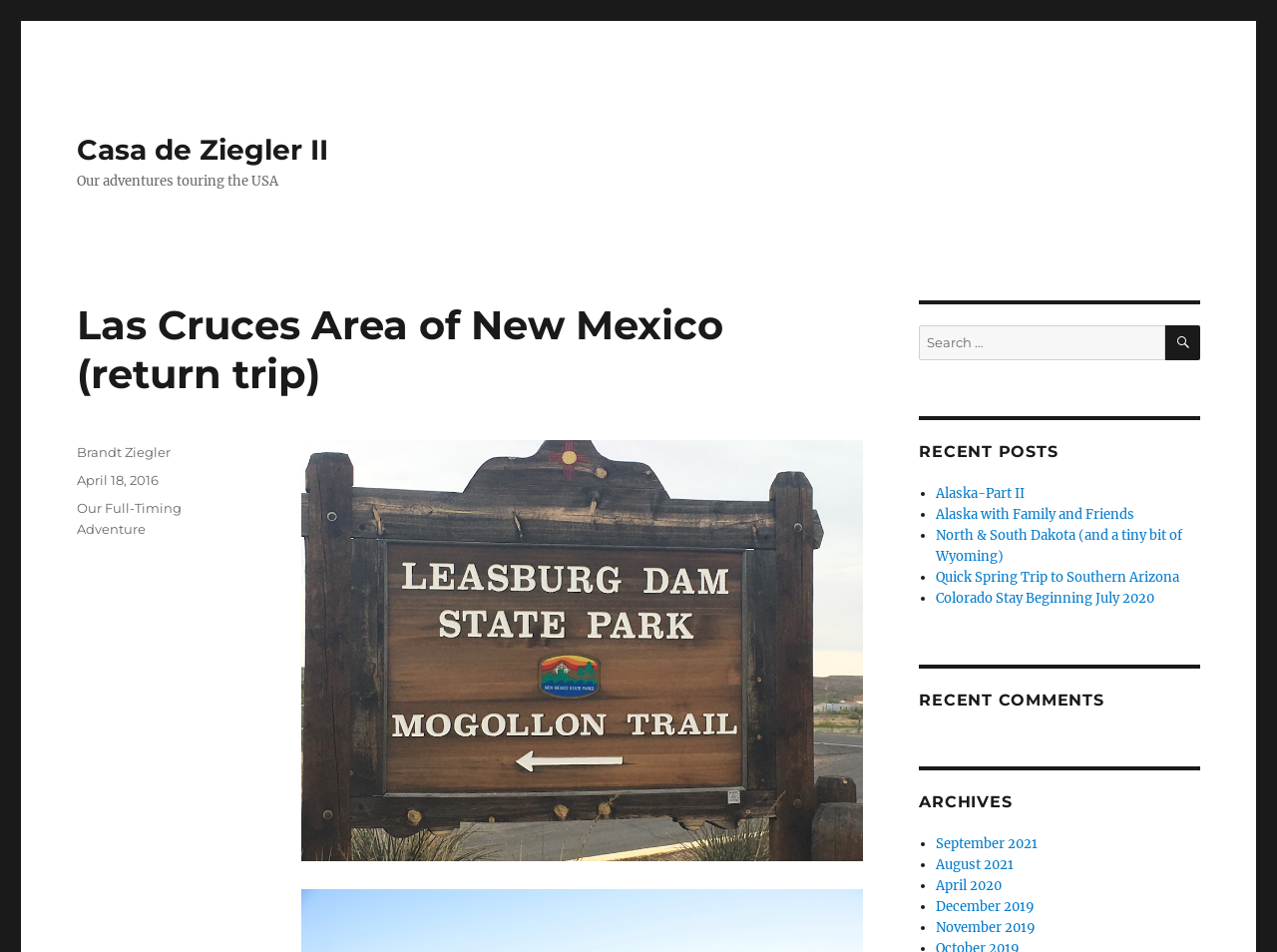Given the description of the UI element: "Alaska with Family and Friends", predict the bounding box coordinates in the form of [left, top, right, bottom], with each value being a float between 0 and 1.

[0.733, 0.531, 0.888, 0.549]